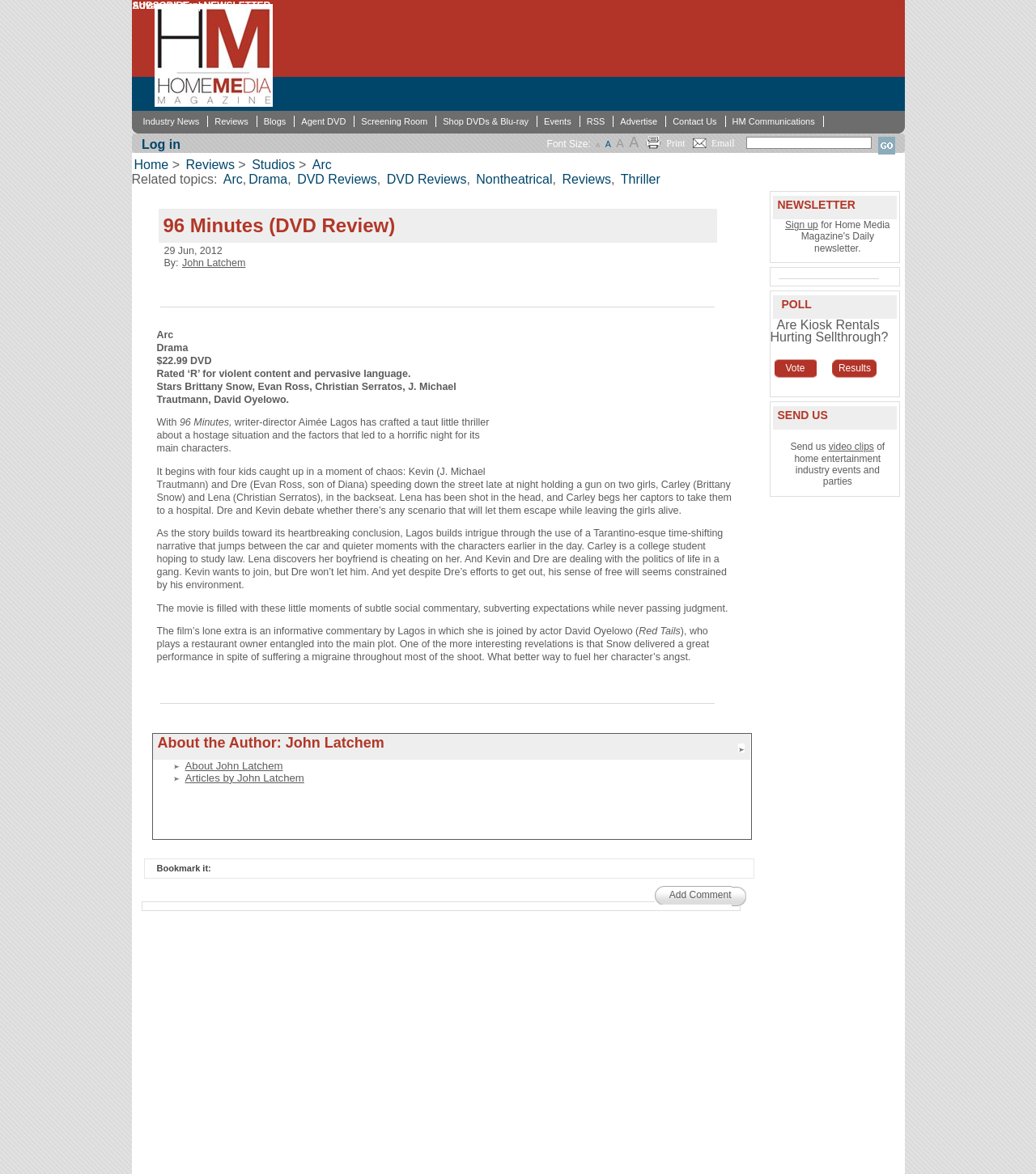Provide a brief response in the form of a single word or phrase:
What is the name of the DVD being reviewed?

96 Minutes